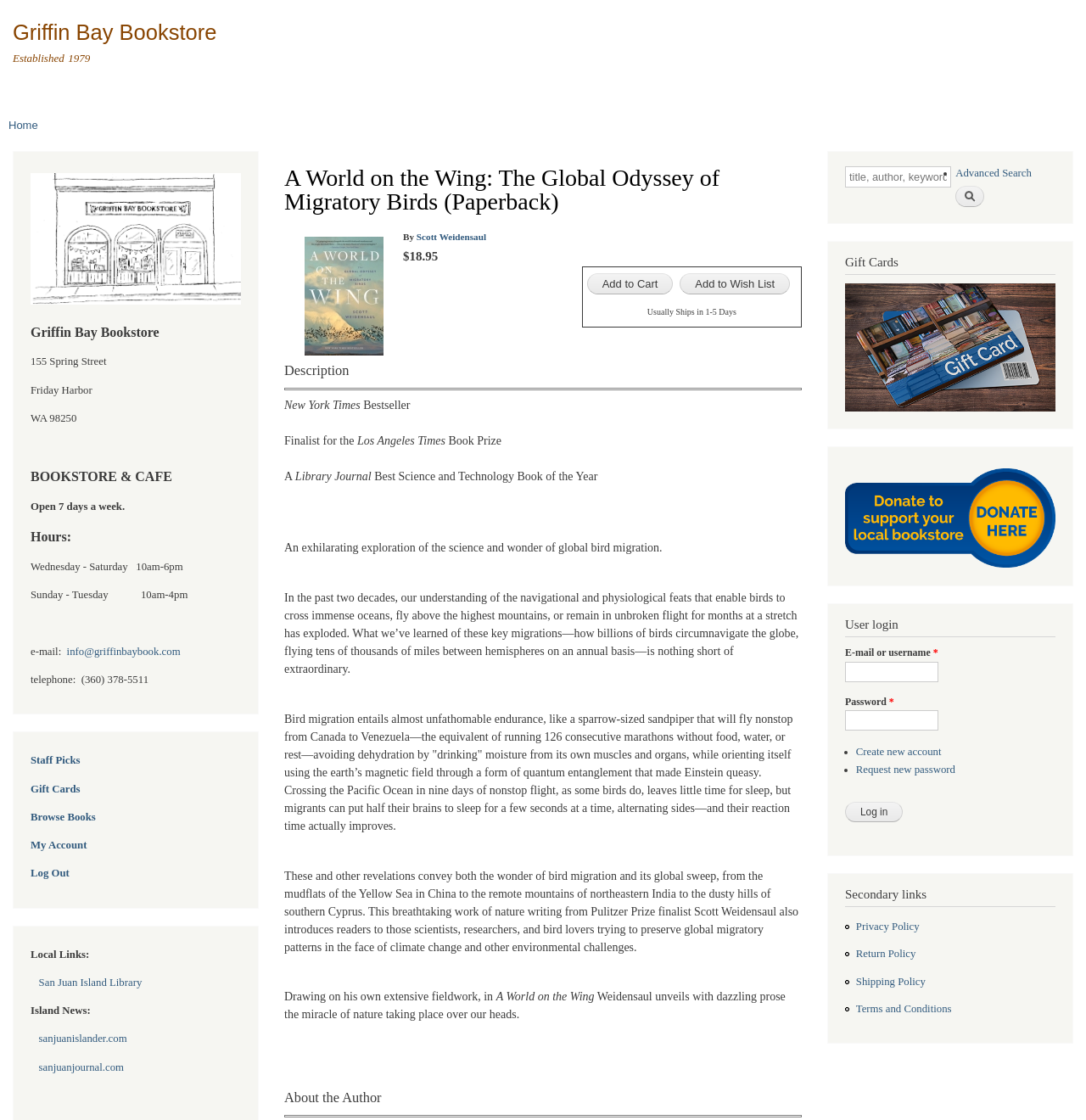What is the title of the book?
Look at the image and answer with only one word or phrase.

A World on the Wing